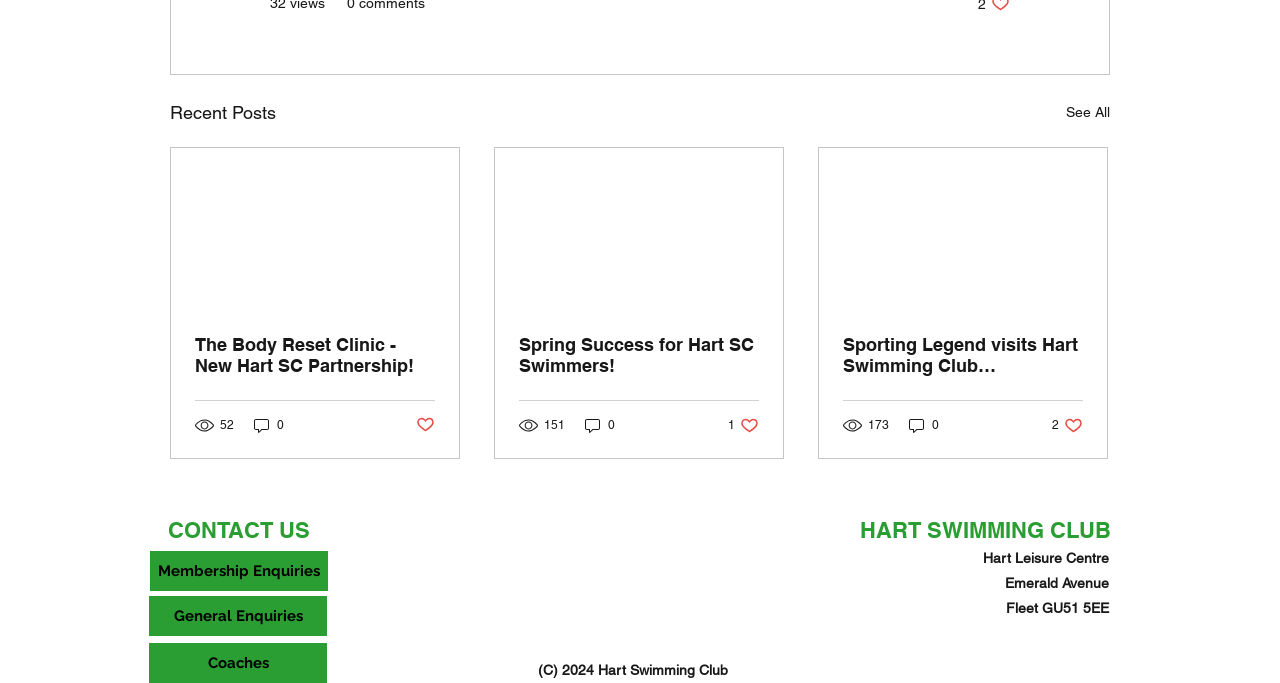Locate the UI element that matches the description aria-label="twitter" in the webpage screenshot. Return the bounding box coordinates in the format (top-left x, top-left y, bottom-right x, bottom-right y), with values ranging from 0 to 1.

[0.505, 0.785, 0.552, 0.873]